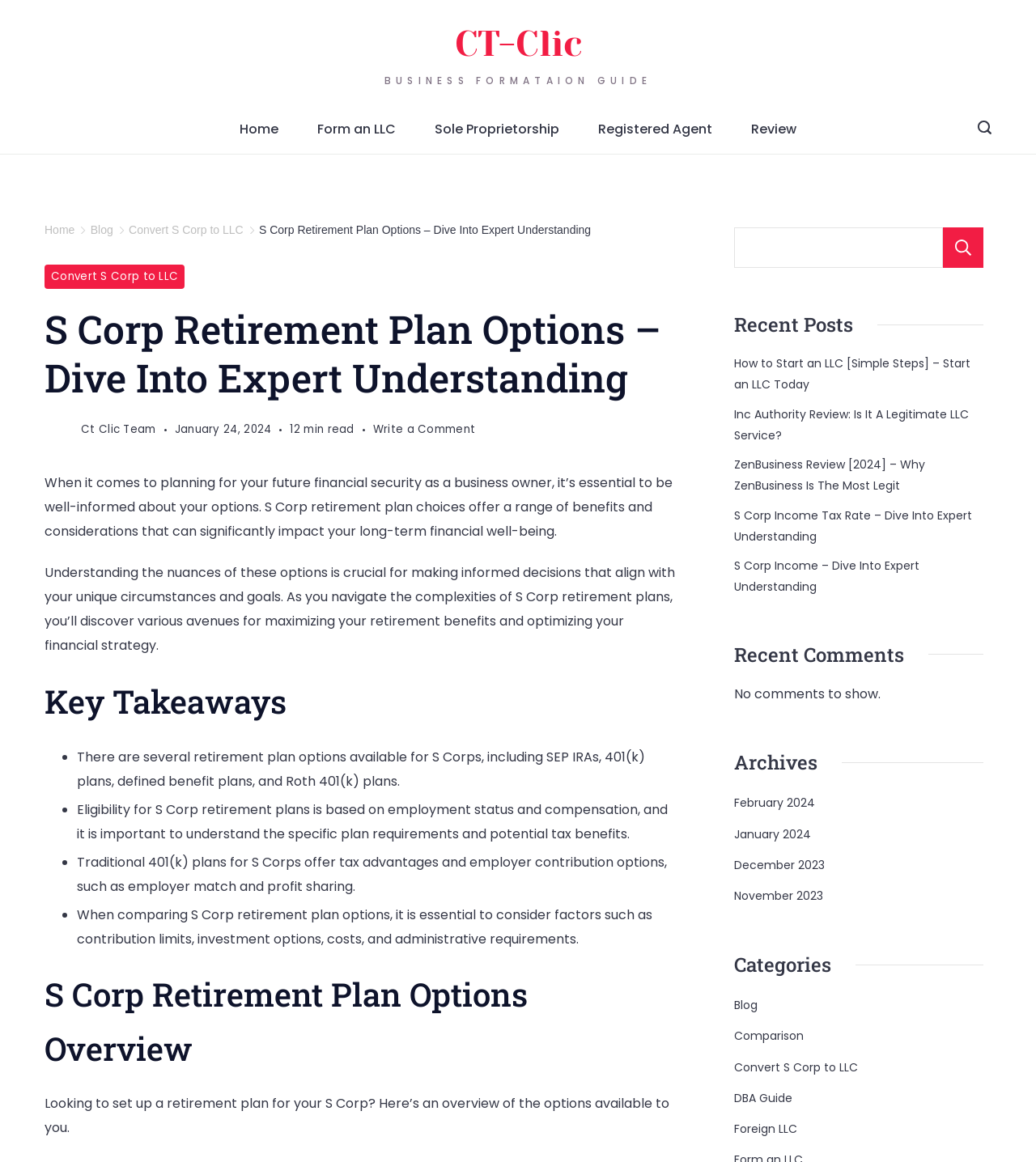Locate the bounding box coordinates of the clickable region necessary to complete the following instruction: "Search for something". Provide the coordinates in the format of four float numbers between 0 and 1, i.e., [left, top, right, bottom].

[0.709, 0.196, 0.949, 0.231]